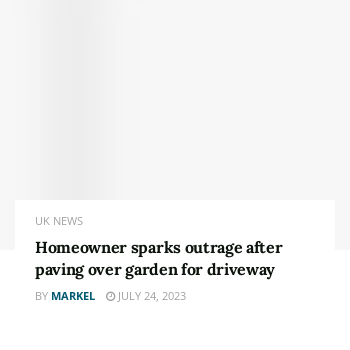On what date was the news article published?
Using the image as a reference, give an elaborate response to the question.

The publication date of the news article can be found at the top of the article, where it is explicitly stated as 'July 24, 2023'.